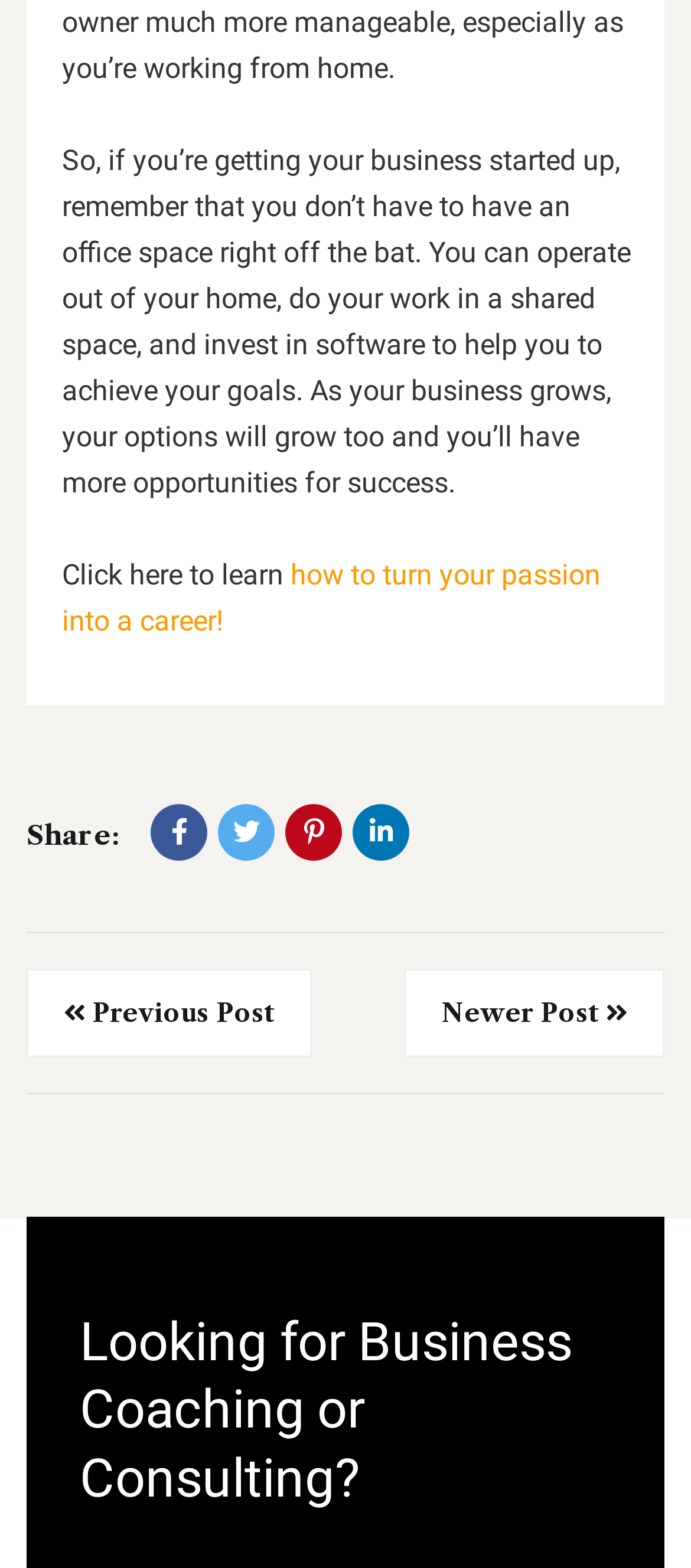Identify the bounding box coordinates for the UI element described as follows: Previous Post. Use the format (top-left x, top-left y, bottom-right x, bottom-right y) and ensure all values are floating point numbers between 0 and 1.

[0.038, 0.618, 0.451, 0.674]